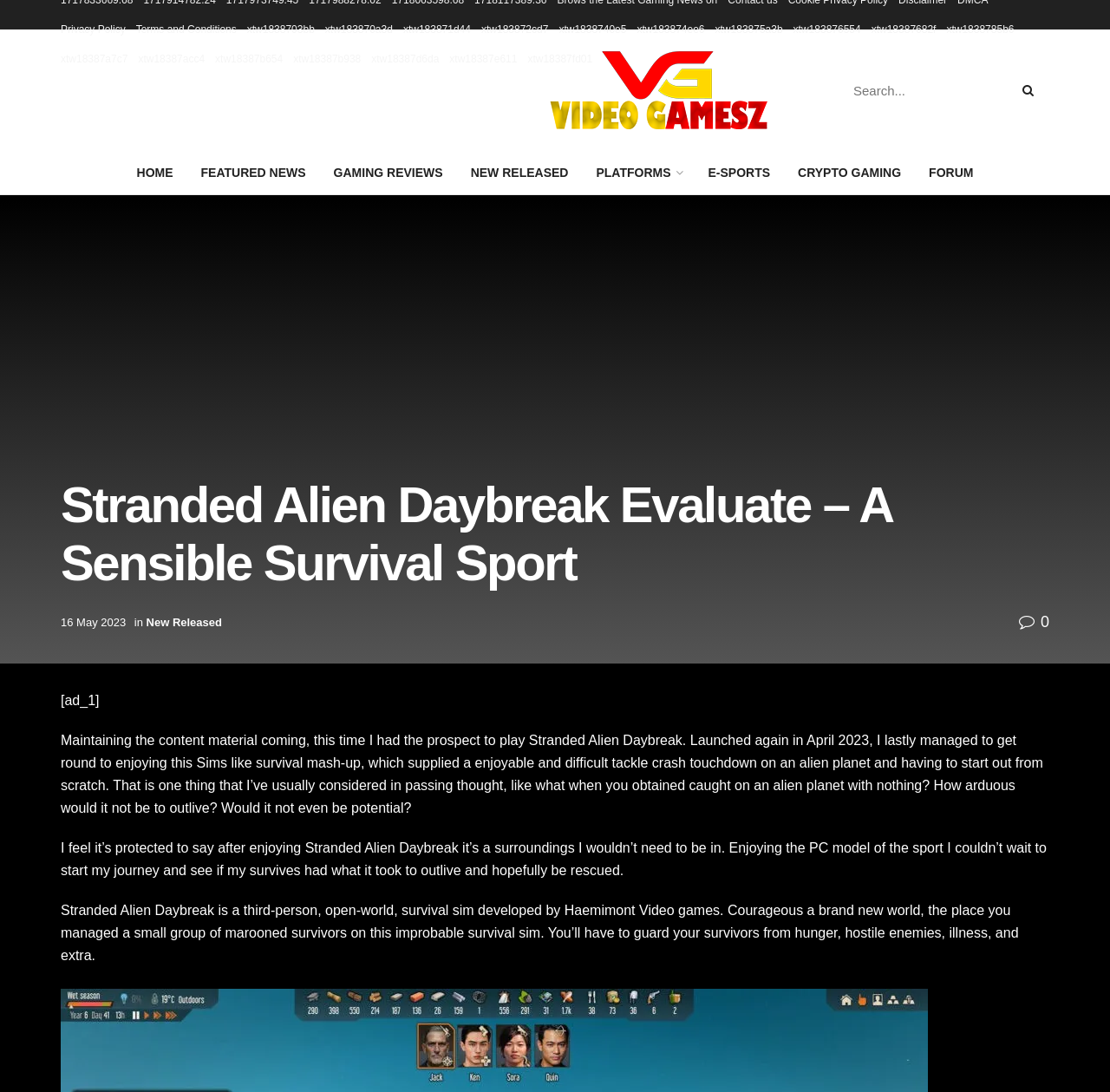Based on the element description: "16 May 2023", identify the bounding box coordinates for this UI element. The coordinates must be four float numbers between 0 and 1, listed as [left, top, right, bottom].

[0.055, 0.564, 0.113, 0.576]